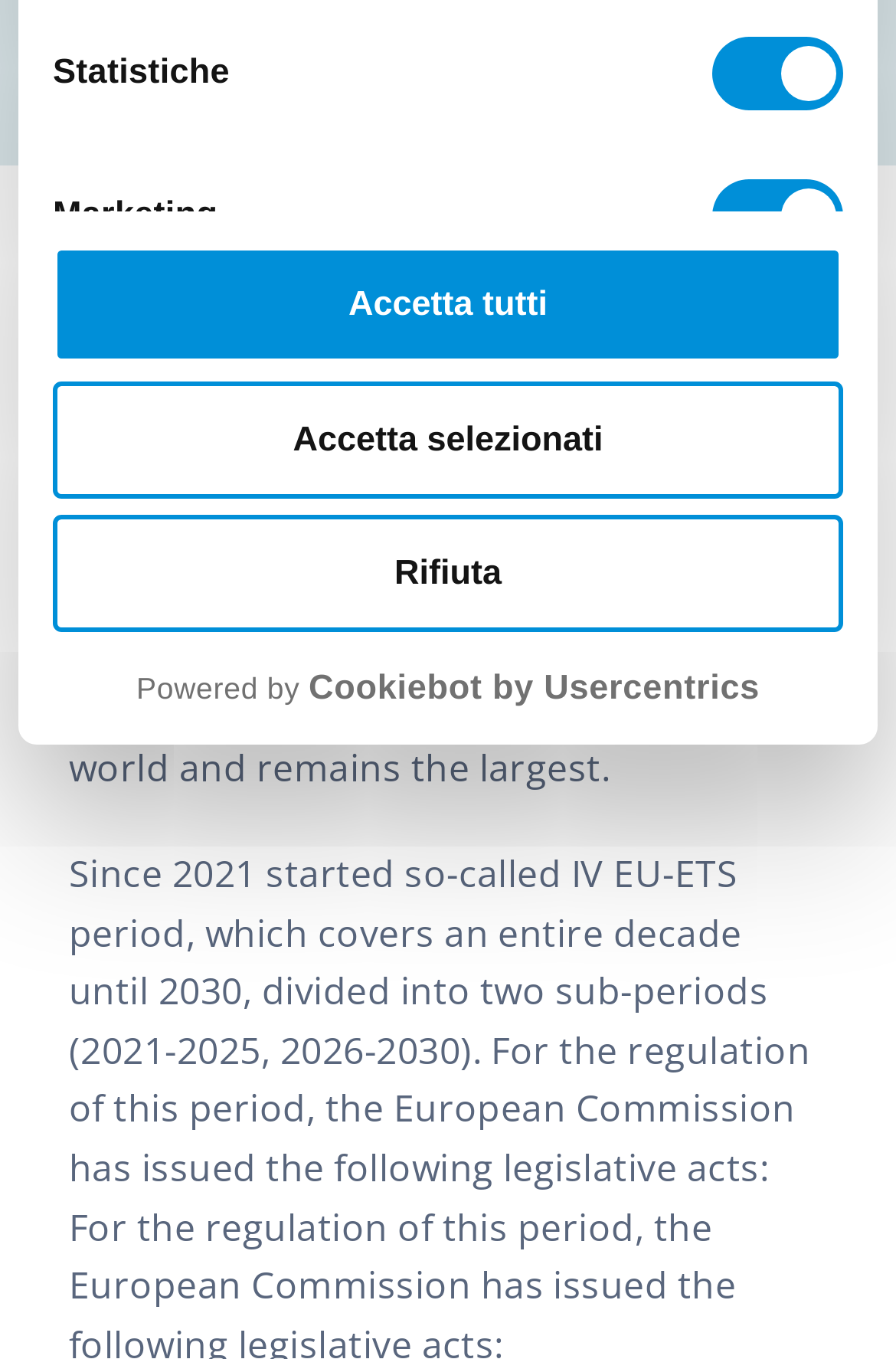Provide the bounding box coordinates of the HTML element this sentence describes: "Documents".

[0.0, 0.083, 1.0, 0.167]